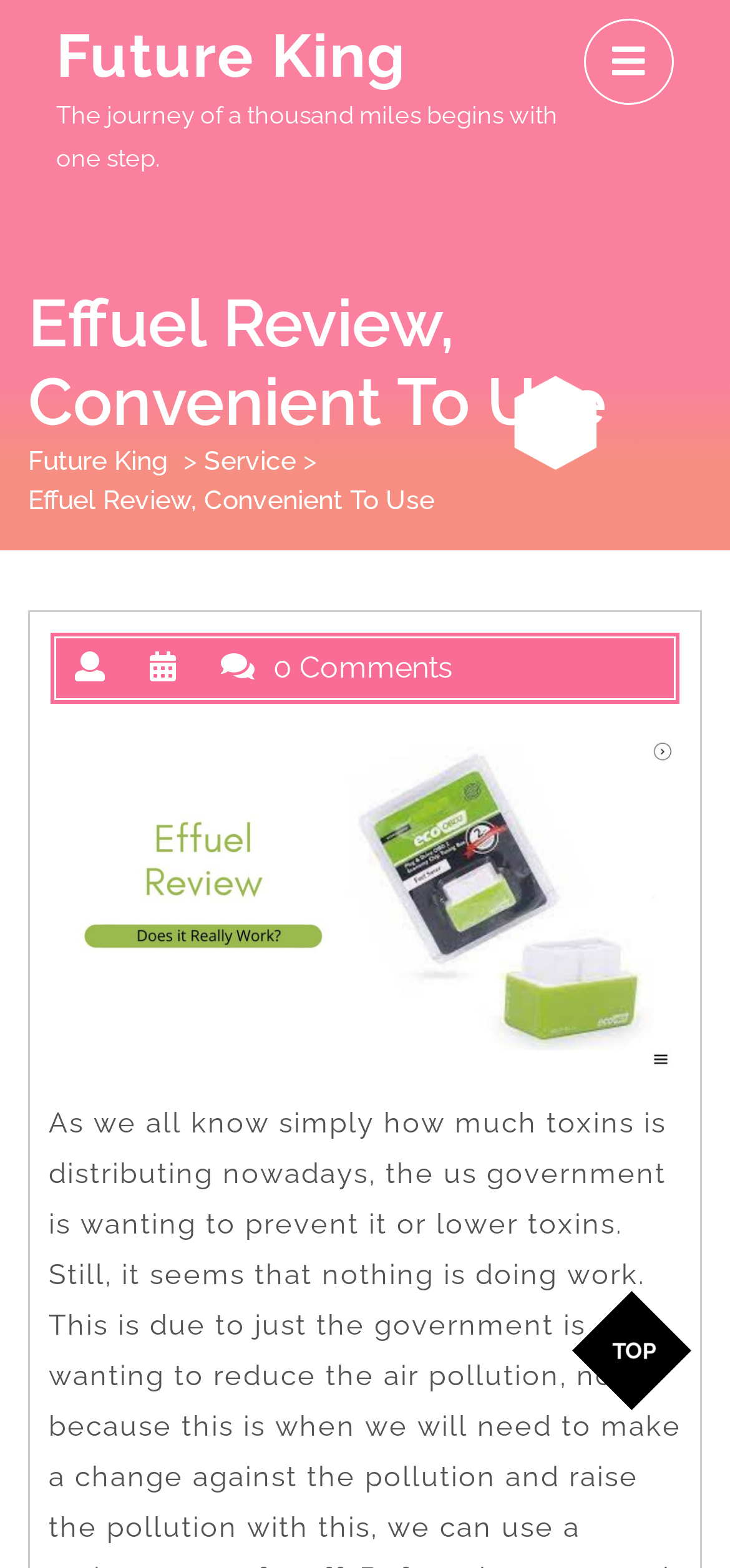Identify the bounding box of the UI element that matches this description: "Open Menu".

[0.8, 0.012, 0.923, 0.067]